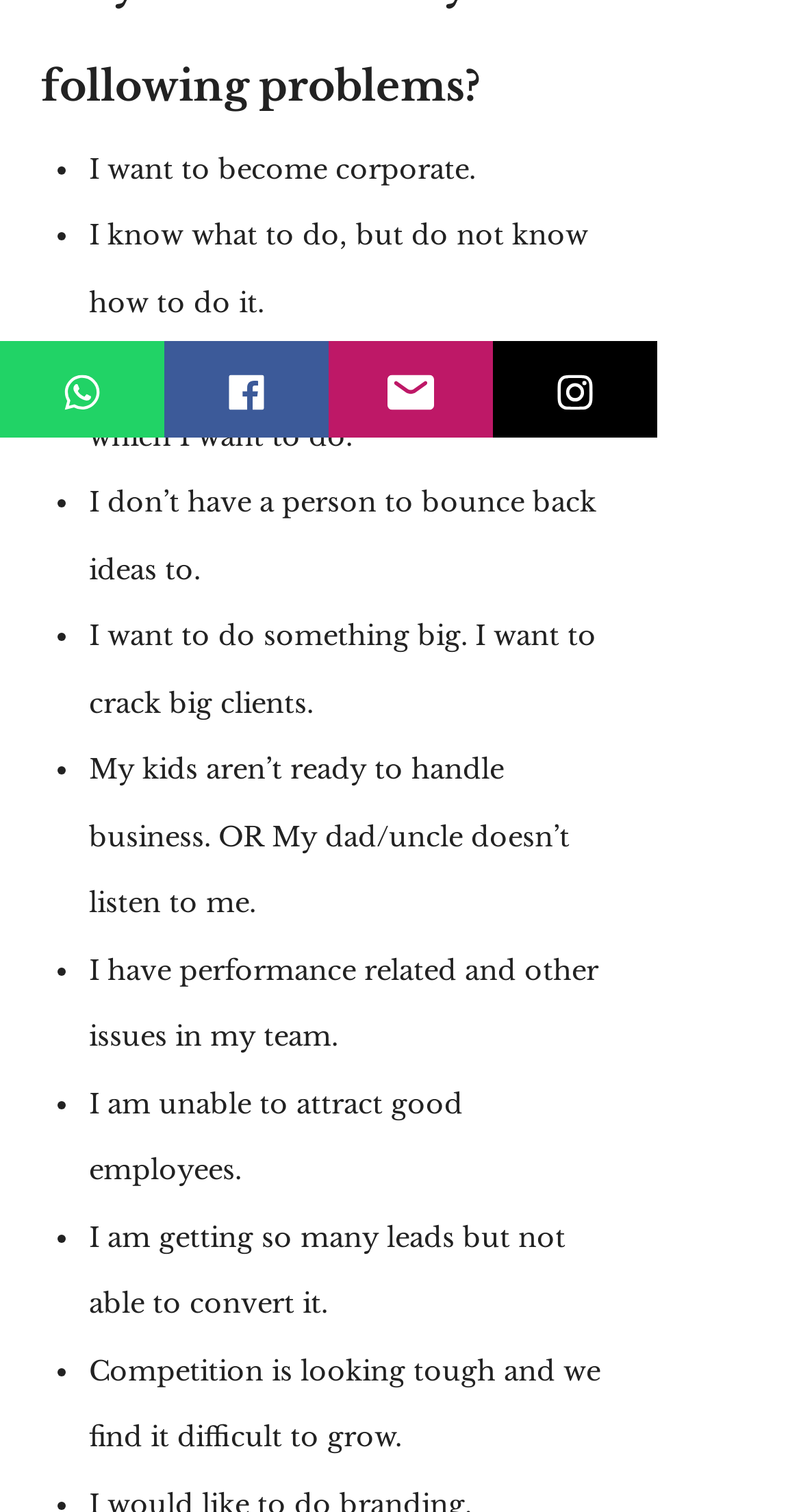Using the description: "Facebook", identify the bounding box of the corresponding UI element in the screenshot.

[0.205, 0.226, 0.41, 0.289]